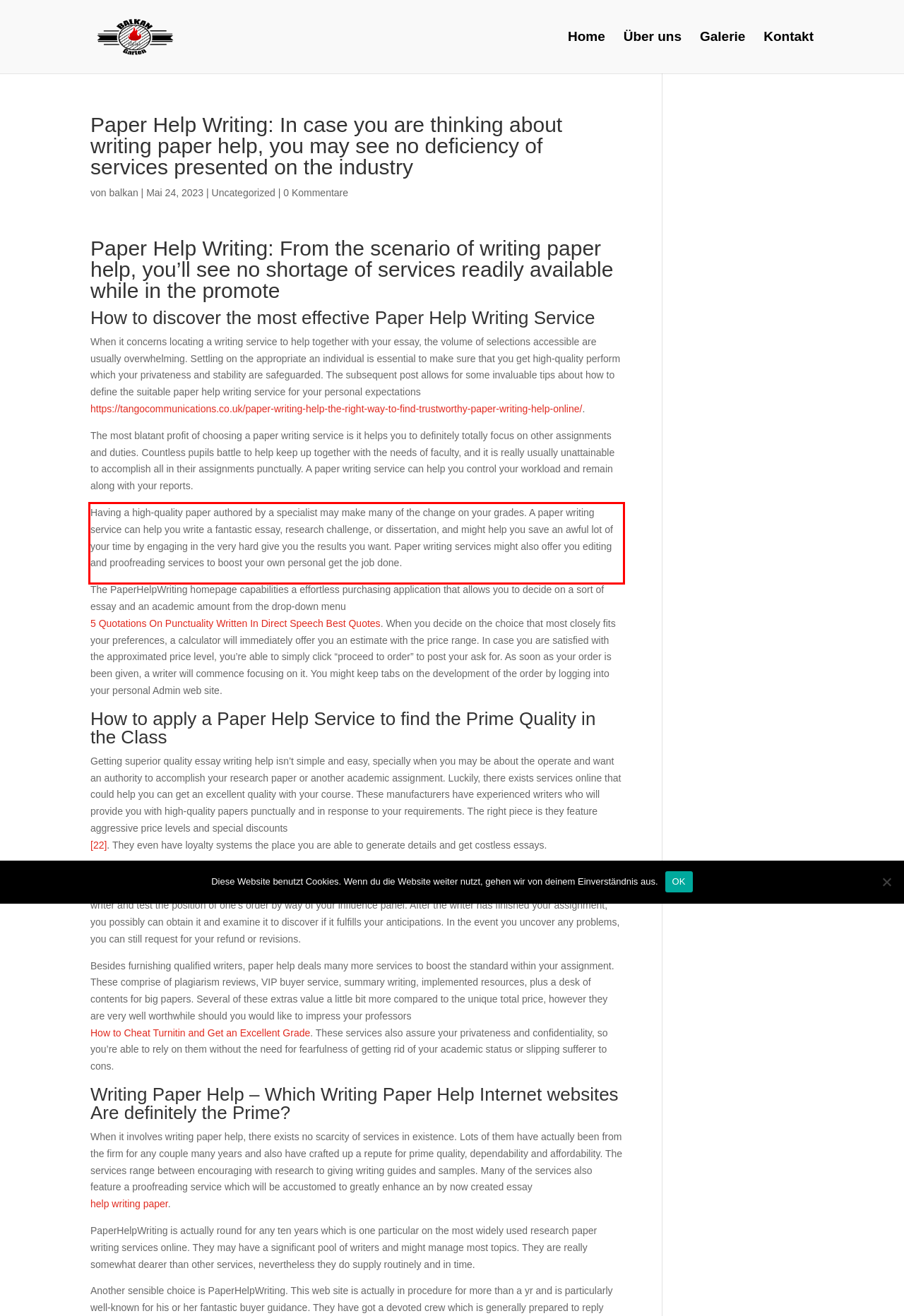Examine the screenshot of the webpage, locate the red bounding box, and generate the text contained within it.

Having a high-quality paper authored by a specialist may make many of the change on your grades. A paper writing service can help you write a fantastic essay, research challenge, or dissertation, and might help you save an awful lot of your time by engaging in the very hard give you the results you want. Paper writing services might also offer you editing and proofreading services to boost your own personal get the job done.